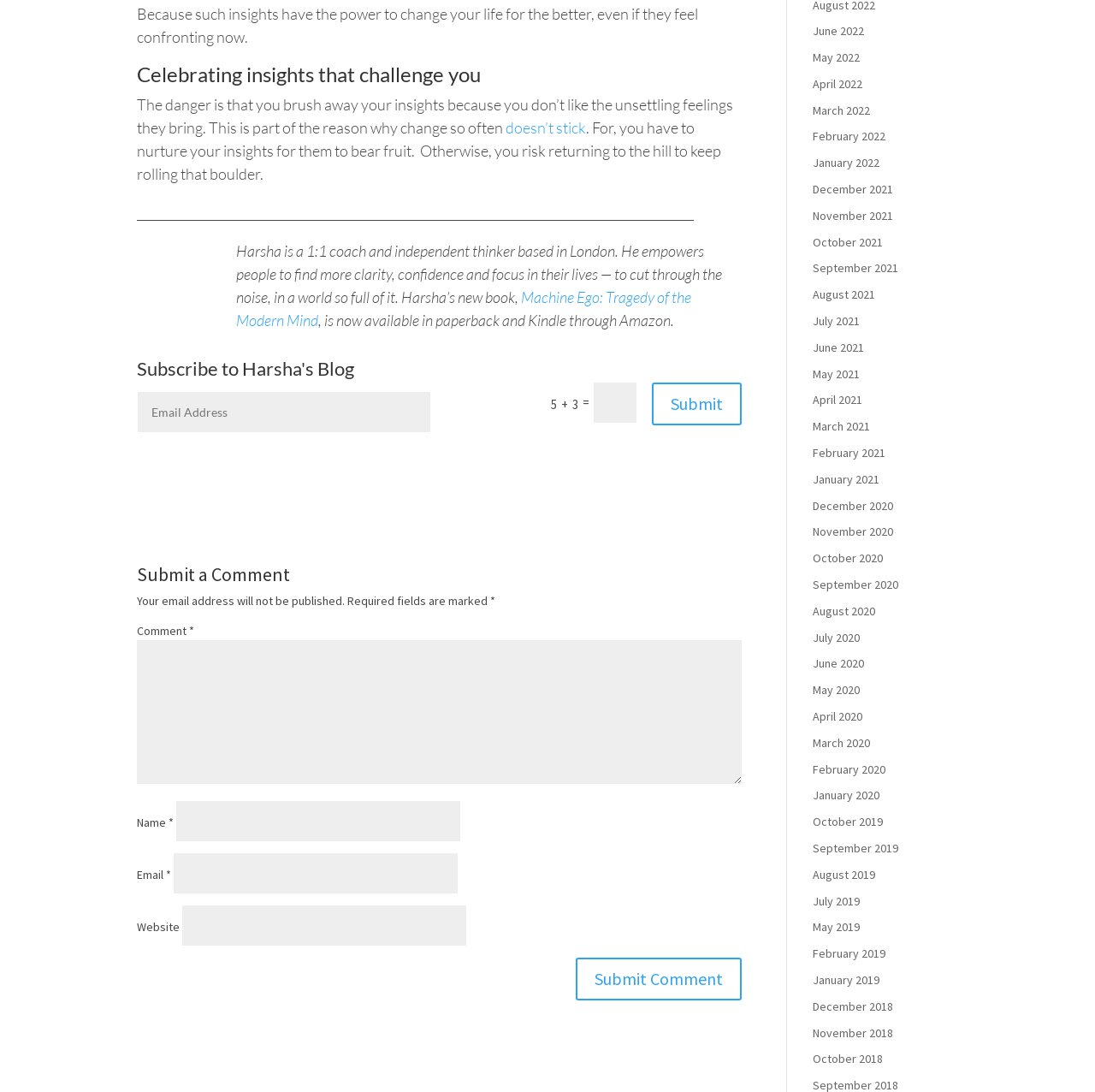Based on the element description: "parent_node: Comment * name="a92409ab8b"", identify the bounding box coordinates for this UI element. The coordinates must be four float numbers between 0 and 1, listed as [left, top, right, bottom].

[0.125, 0.586, 0.677, 0.718]